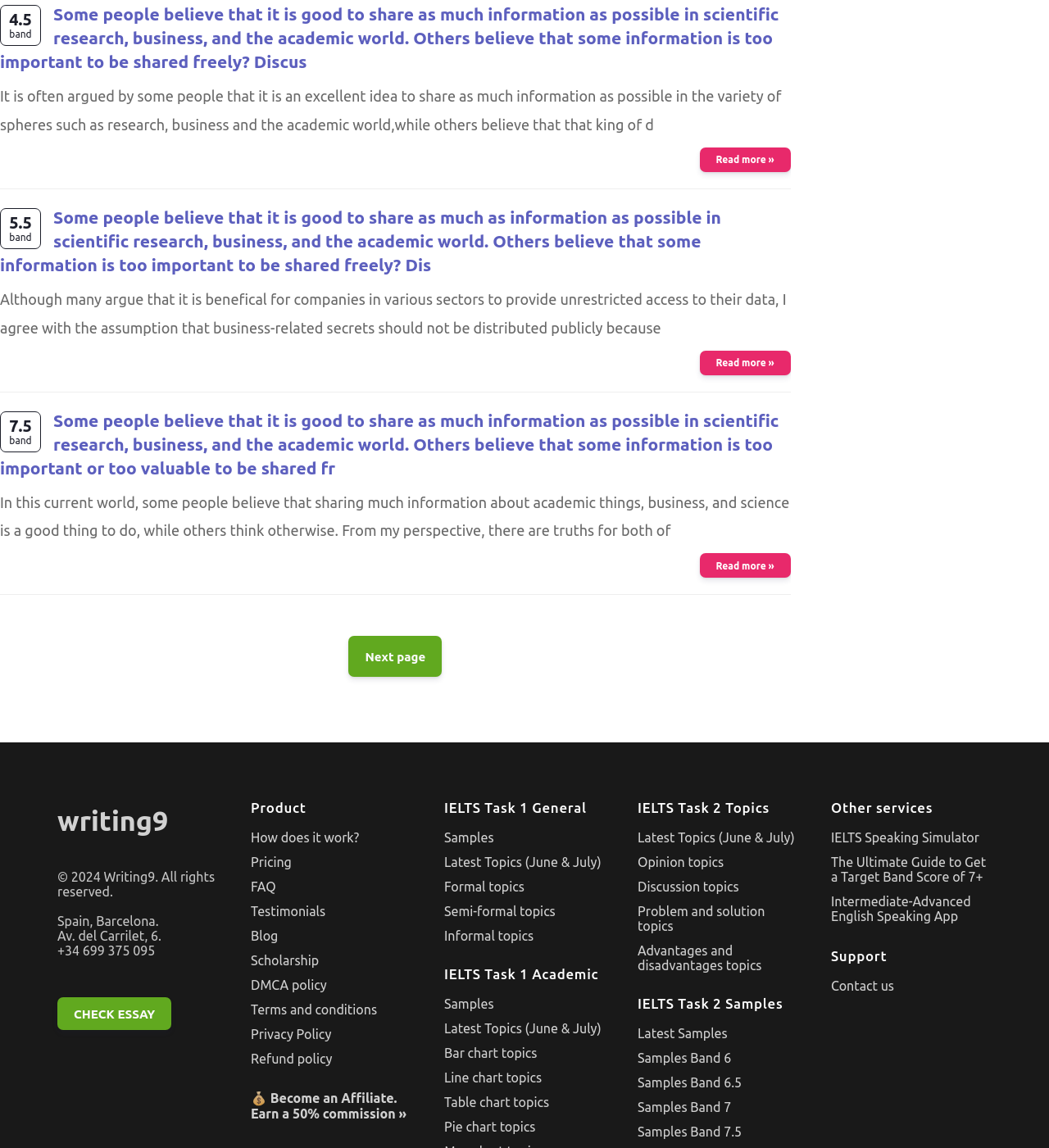Show the bounding box coordinates for the HTML element as described: "Latest Topics (June & July)".

[0.423, 0.888, 0.577, 0.91]